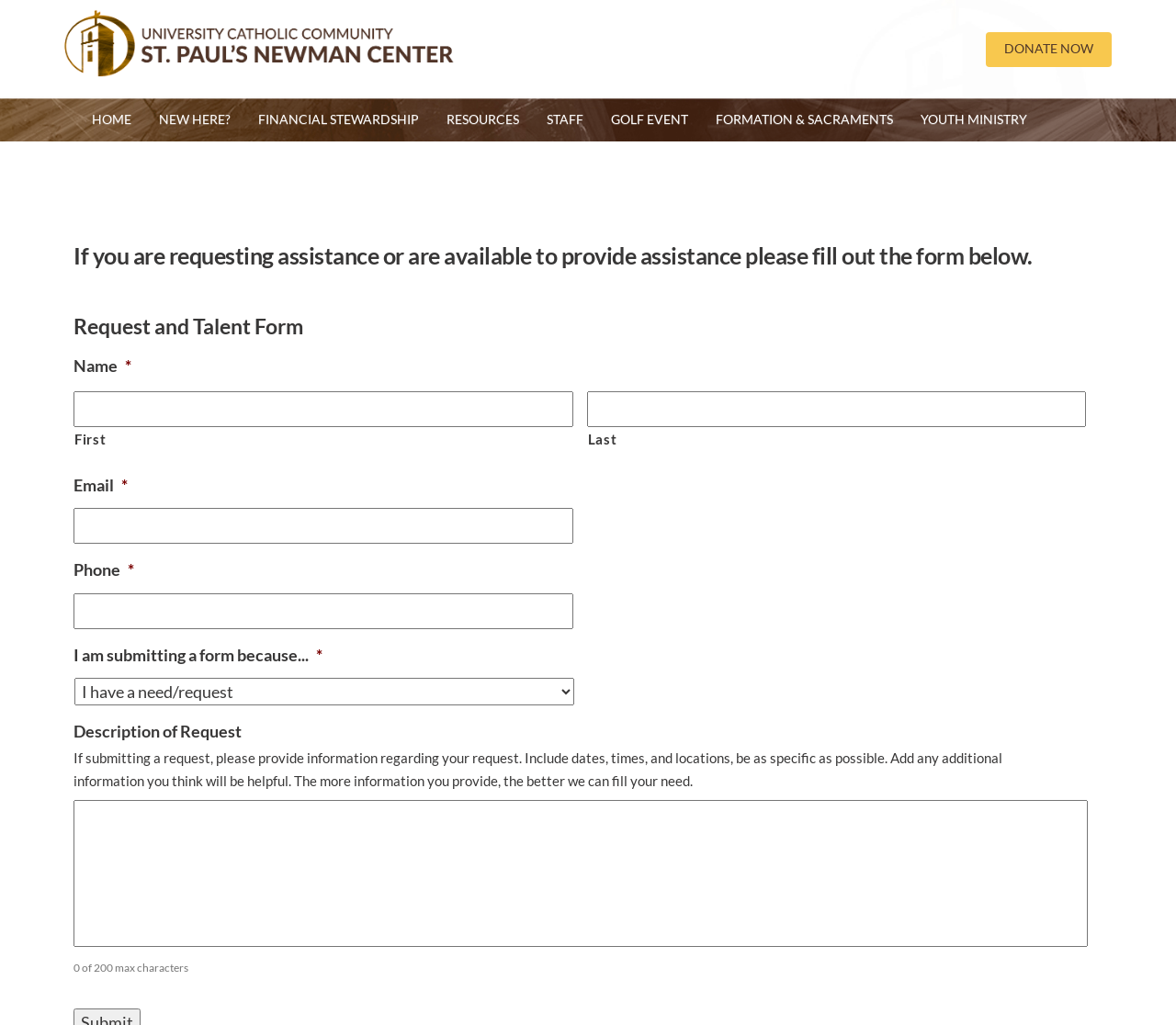Please locate the UI element described by "alt="St. Paul's Newman Center logo"" and provide its bounding box coordinates.

[0.055, 0.019, 0.387, 0.056]